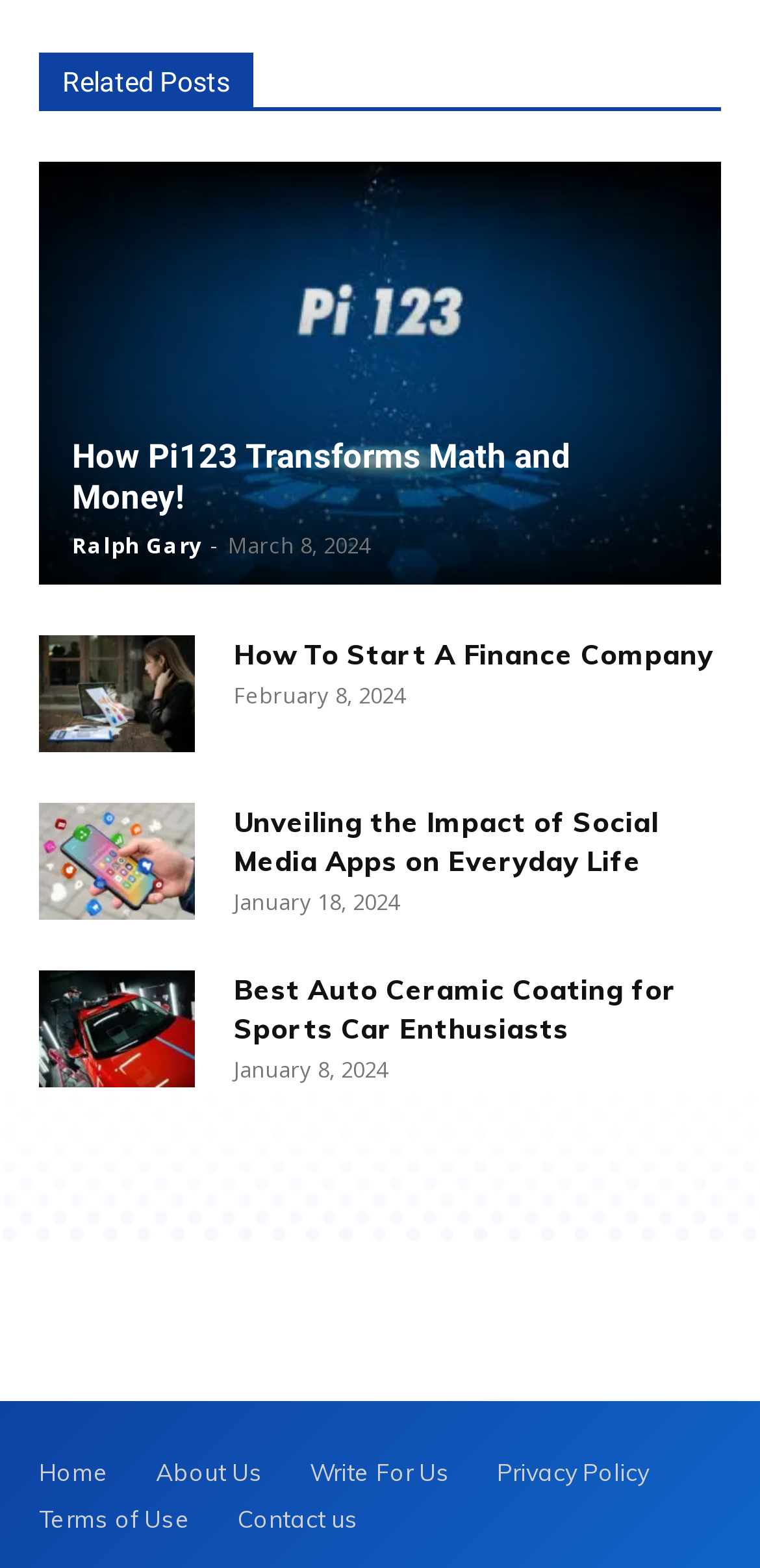Answer the question below with a single word or a brief phrase: 
How many related posts are there?

5